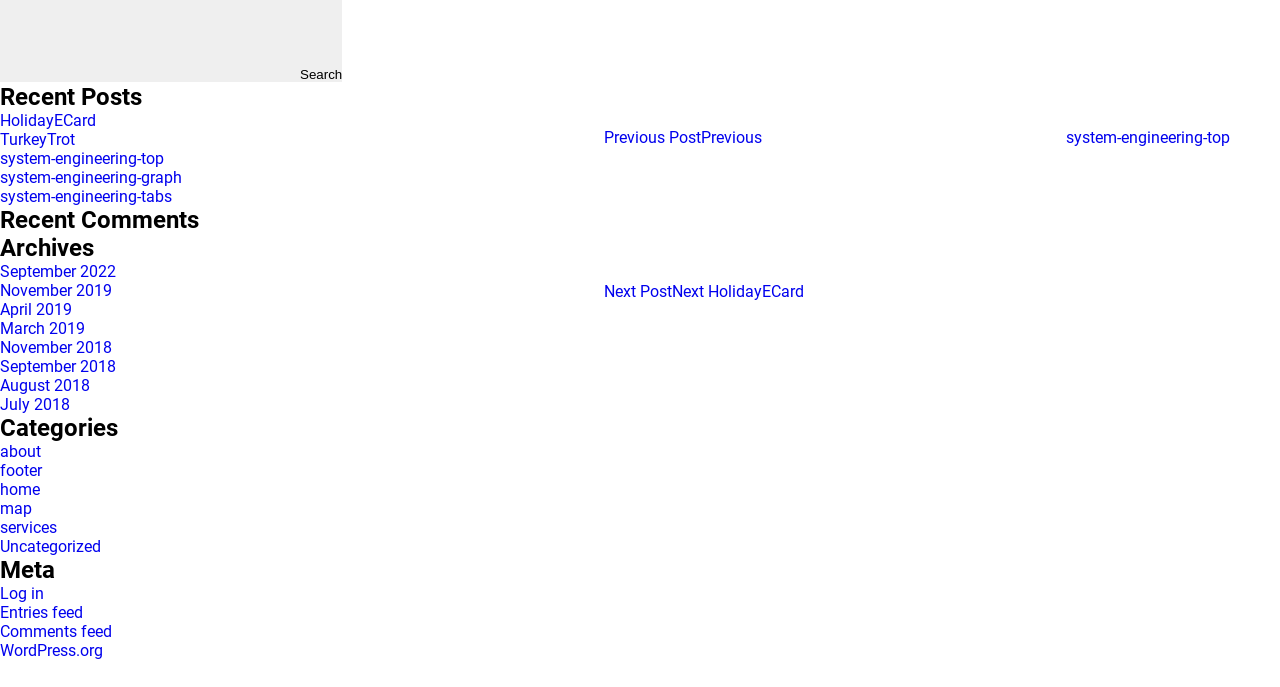How many meta links are there?
Based on the image, give a one-word or short phrase answer.

4